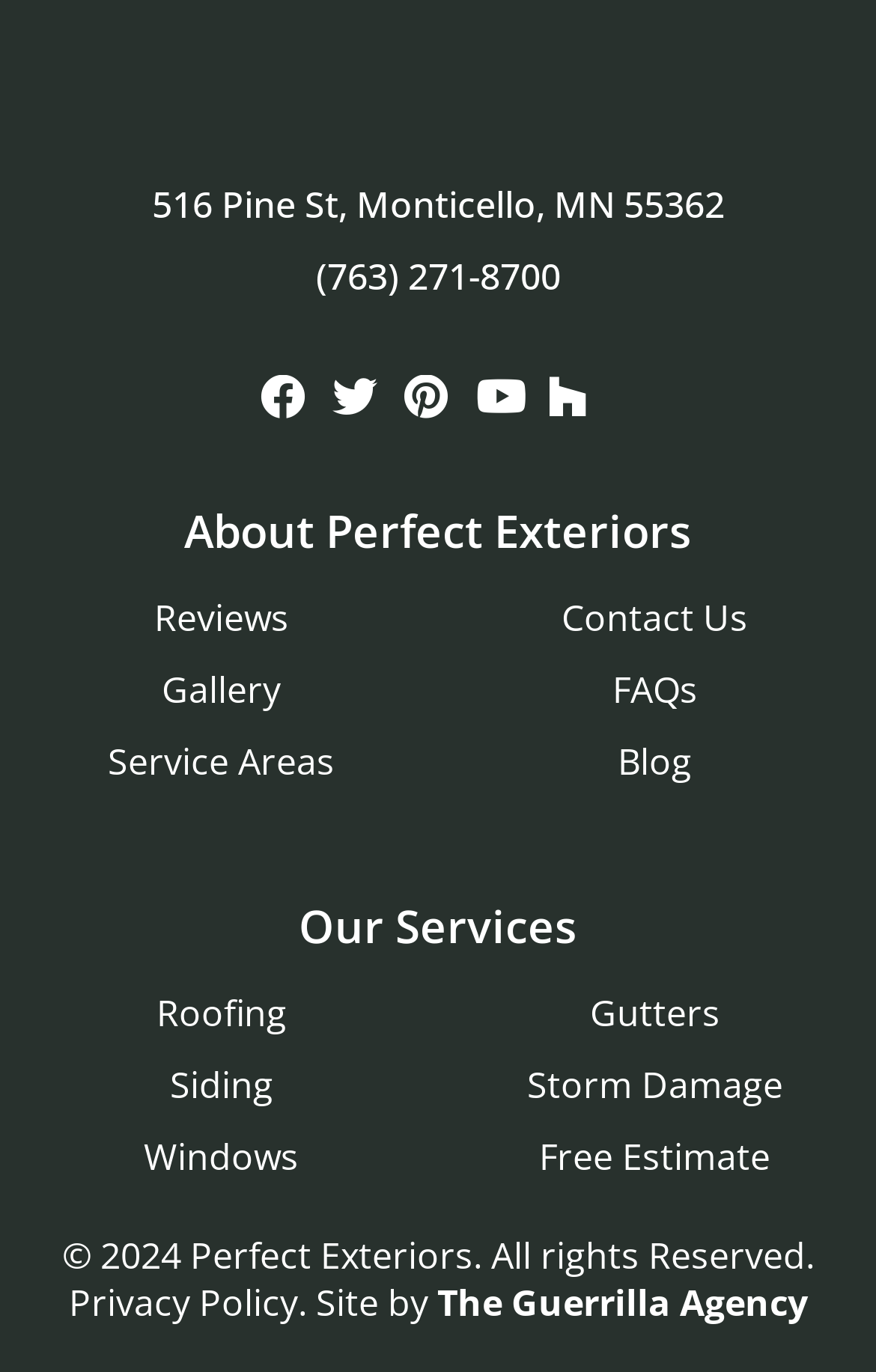Who designed the website?
Please ensure your answer is as detailed and informative as possible.

I found the website designer by looking at the link element with the text 'The Guerrilla Agency' which is located at the bottom of the page.